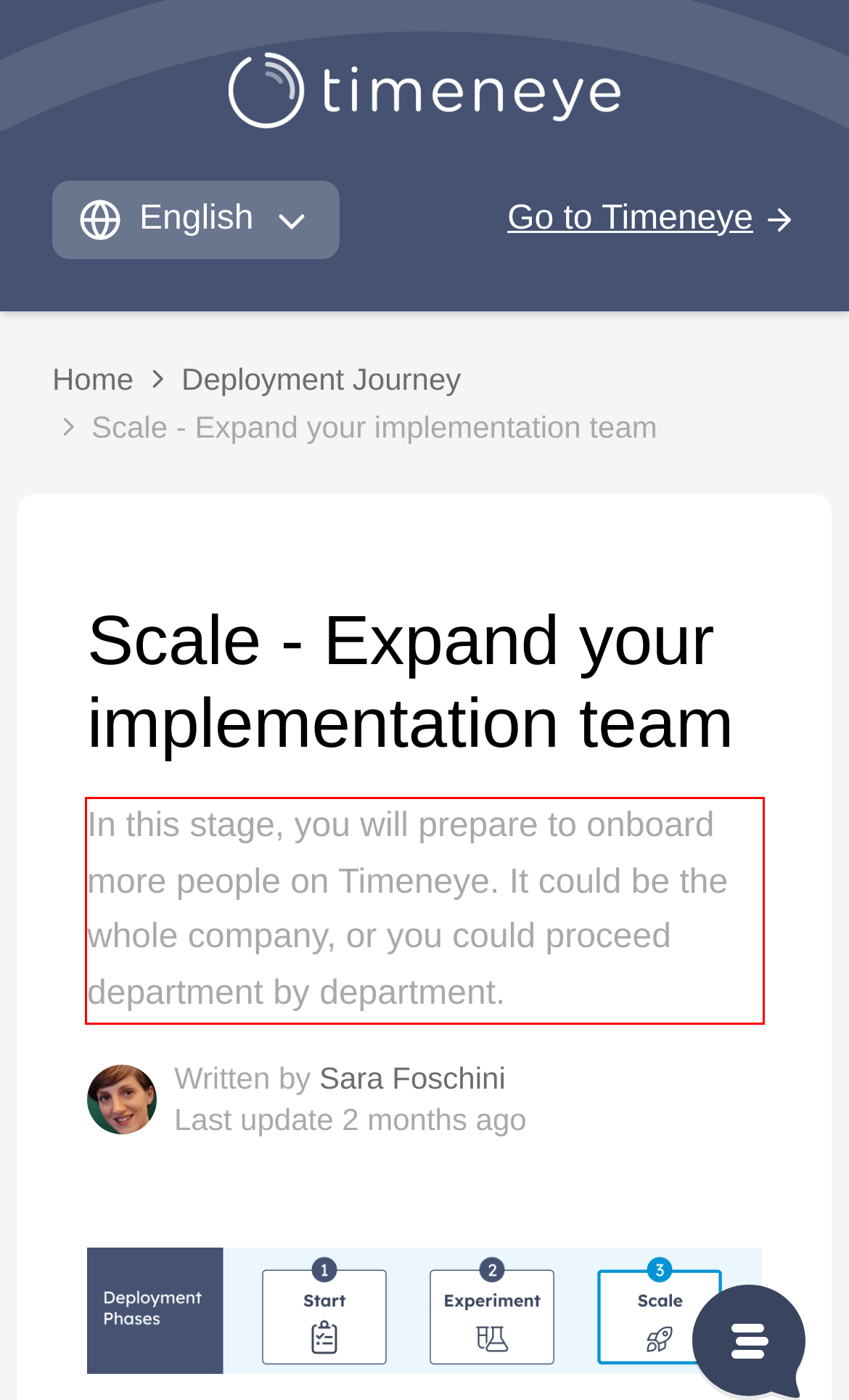There is a screenshot of a webpage with a red bounding box around a UI element. Please use OCR to extract the text within the red bounding box.

In this stage, you will prepare to onboard more people on Timeneye. It could be the whole company, or you could proceed department by department.